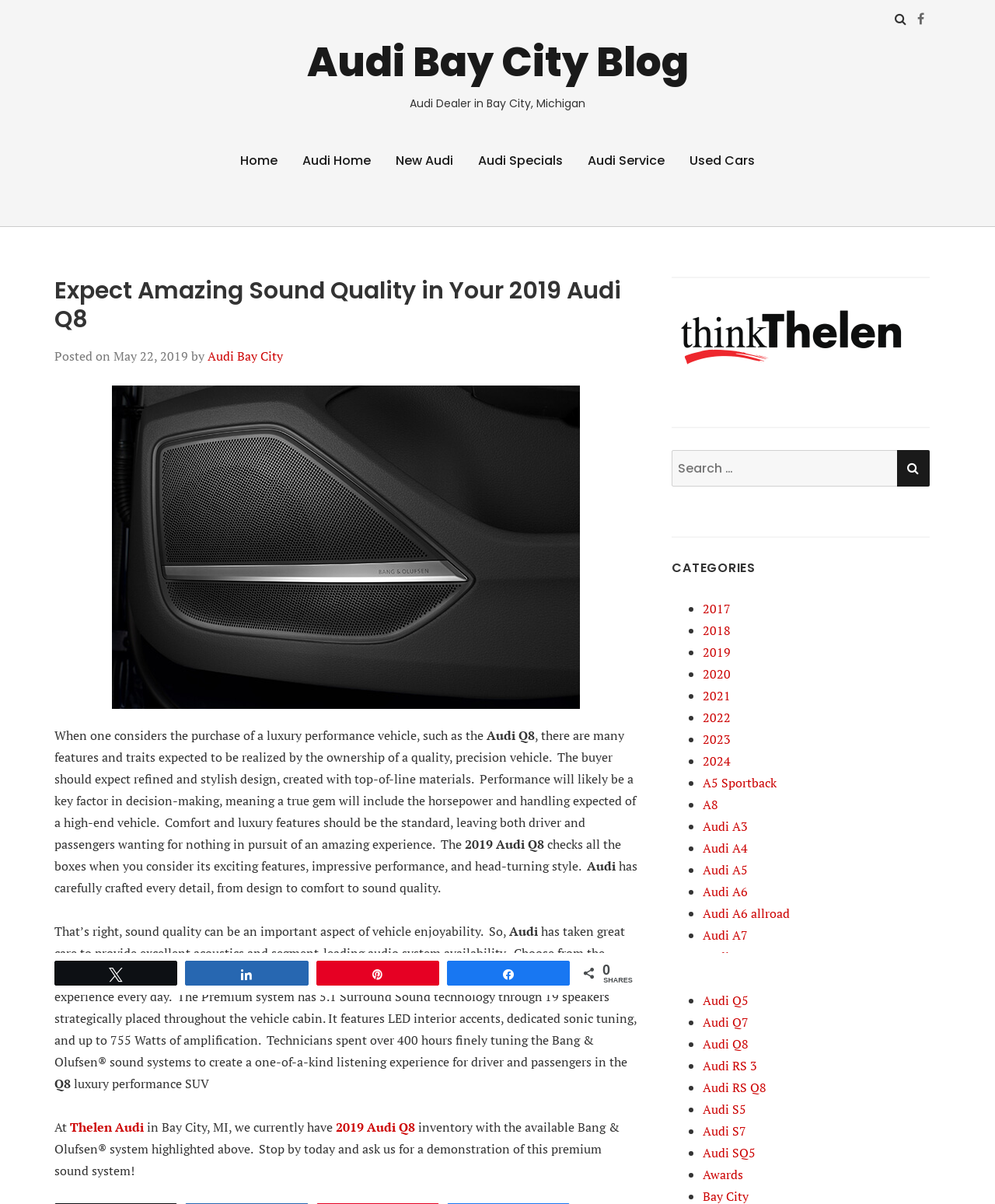Kindly provide the bounding box coordinates of the section you need to click on to fulfill the given instruction: "View the '2019 Audi Q8' inventory".

[0.338, 0.929, 0.417, 0.943]